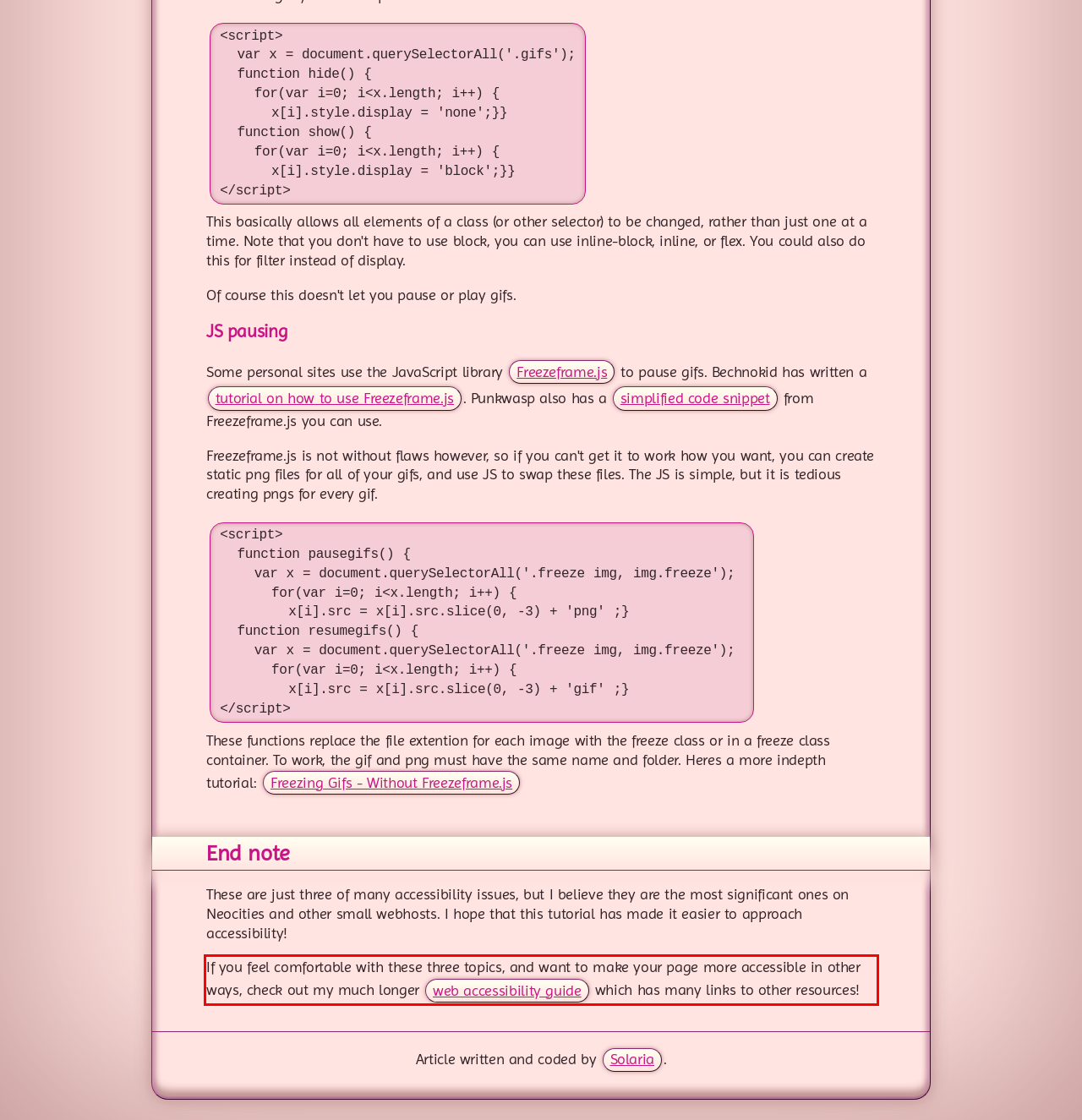Using the provided screenshot of a webpage, recognize and generate the text found within the red rectangle bounding box.

If you feel comfortable with these three topics, and want to make your page more accessible in other ways, check out my much longer web accessibility guide which has many links to other resources!